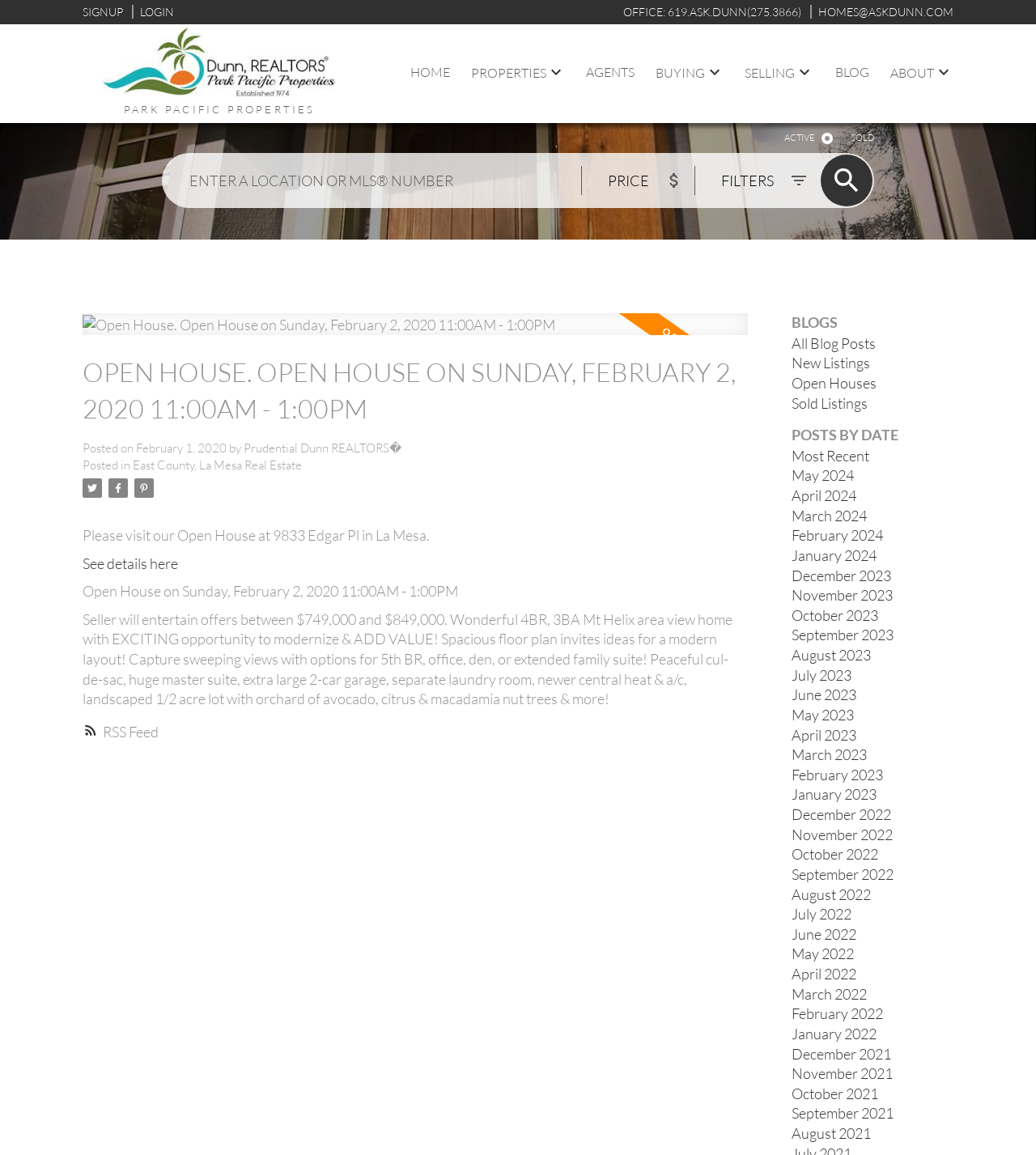Give a one-word or short phrase answer to this question: 
What is the type of the property?

Mt Helix area view home